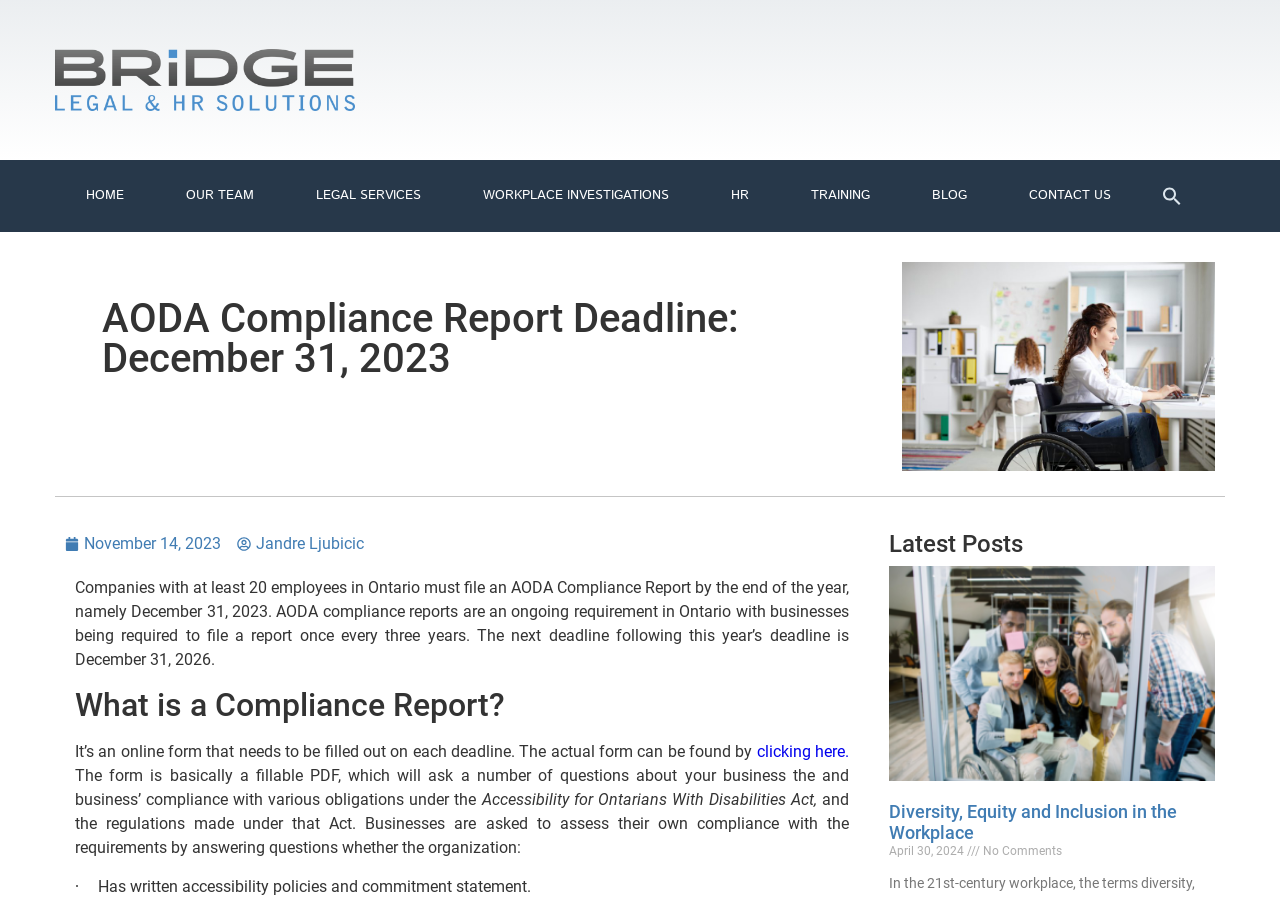Answer the question using only one word or a concise phrase: What is the deadline for filing an AODA Compliance Report?

December 31, 2023